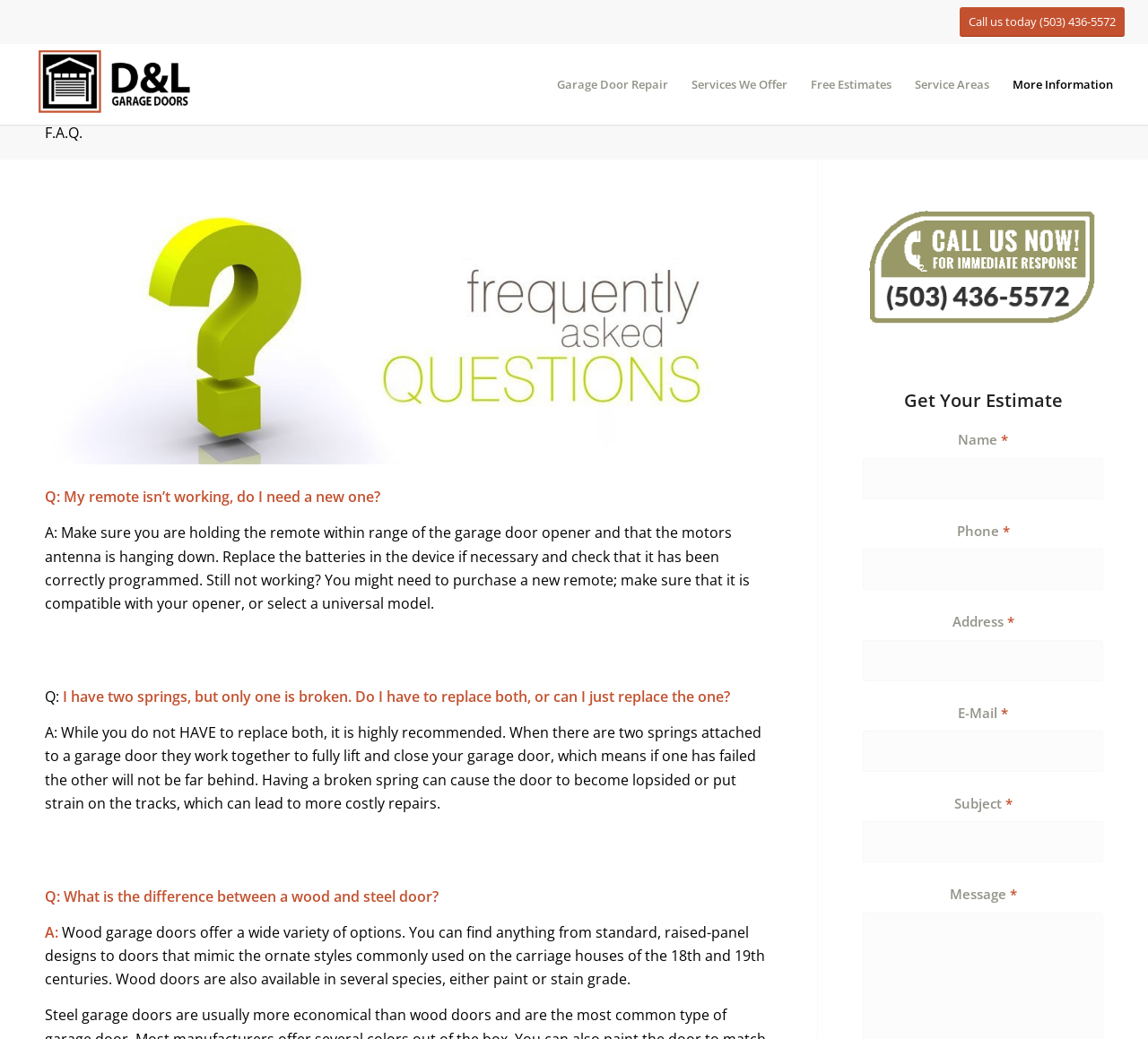Can you find the bounding box coordinates for the UI element given this description: "About Us"? Provide the coordinates as four float numbers between 0 and 1: [left, top, right, bottom].

None